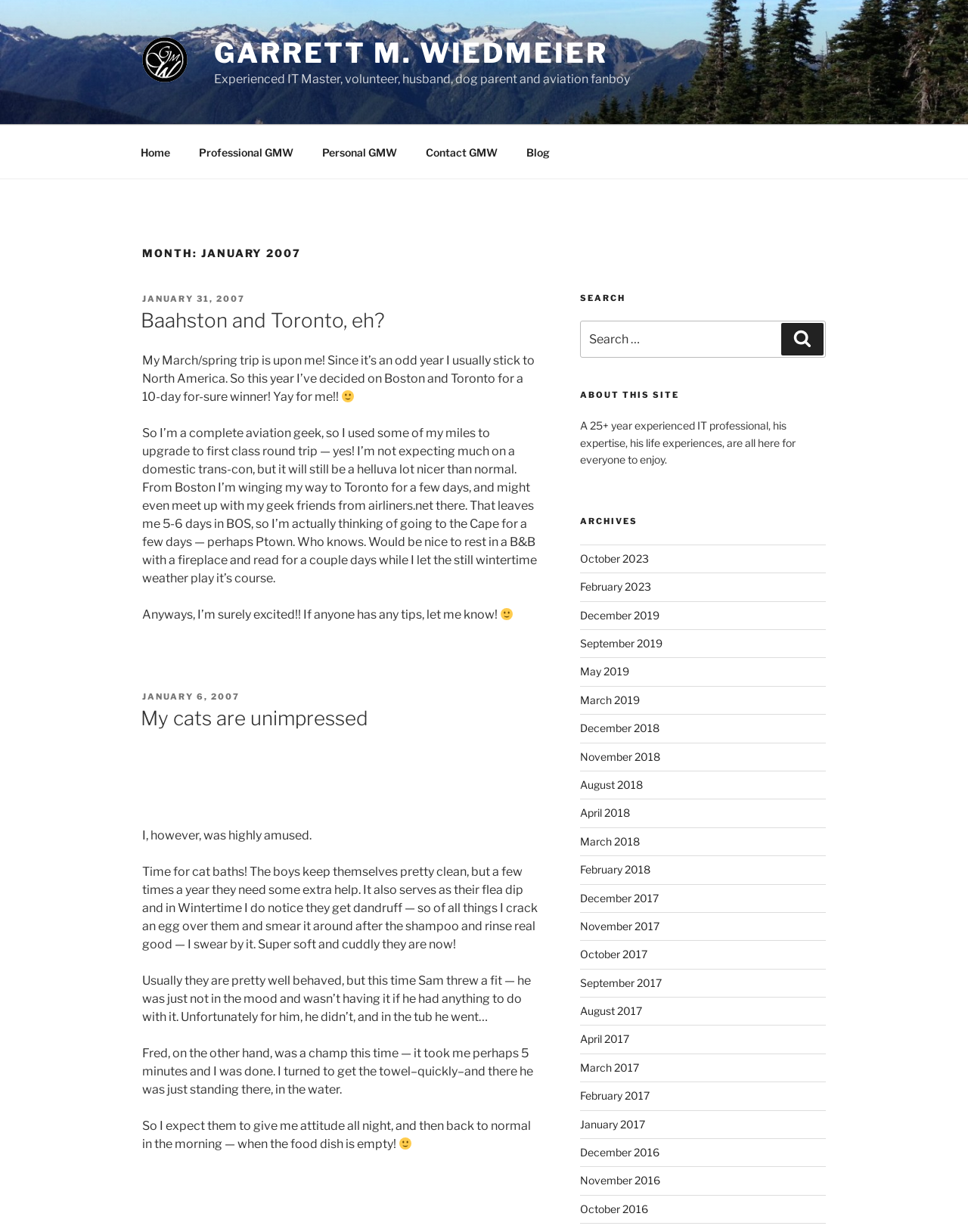What is the author's profession?
Please use the image to deliver a detailed and complete answer.

The author's profession can be found in the StaticText 'Experienced IT Master, volunteer, husband, dog parent and aviation fanboy' which describes the author's background.